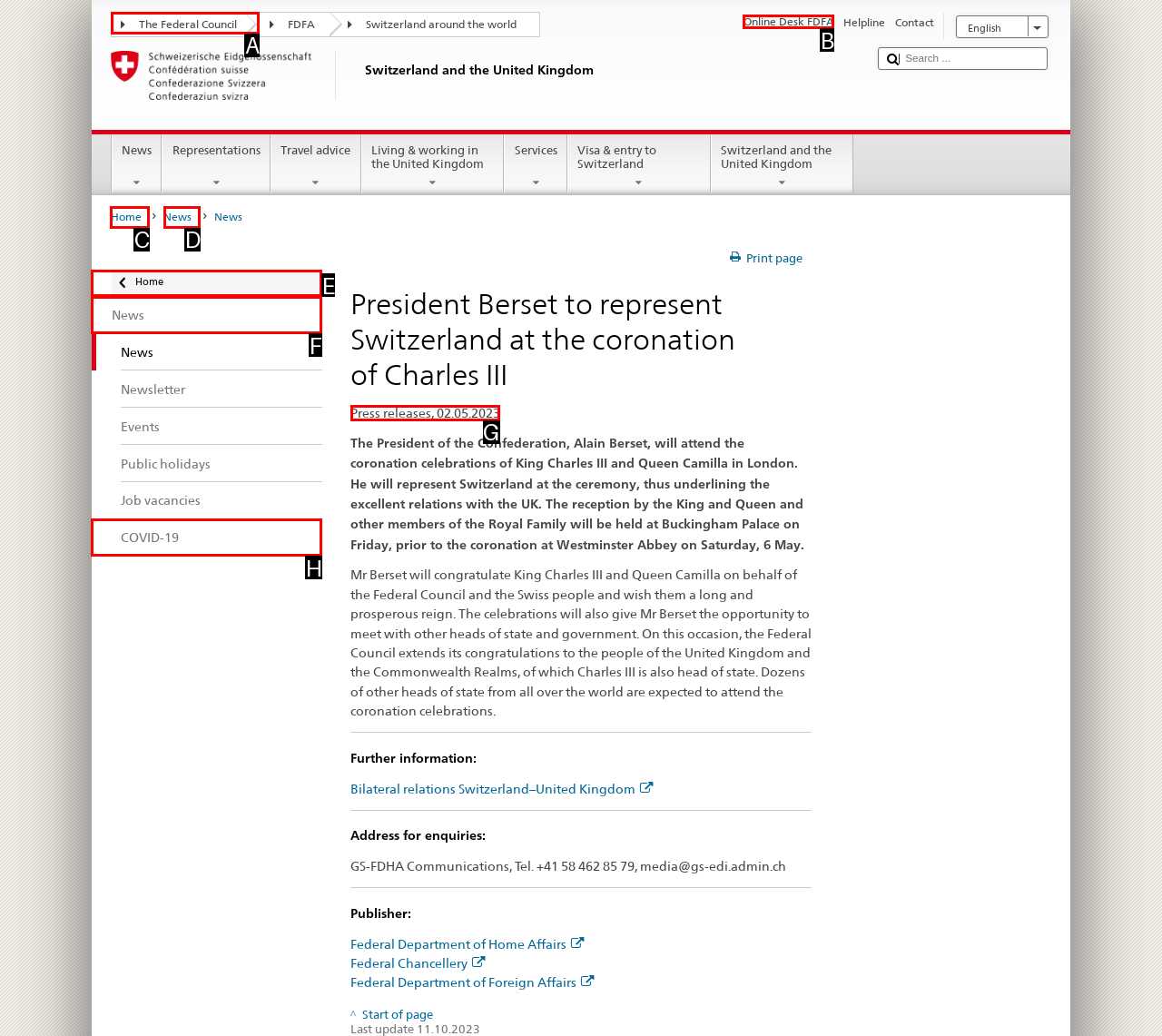For the task "Read the press release", which option's letter should you click? Answer with the letter only.

G